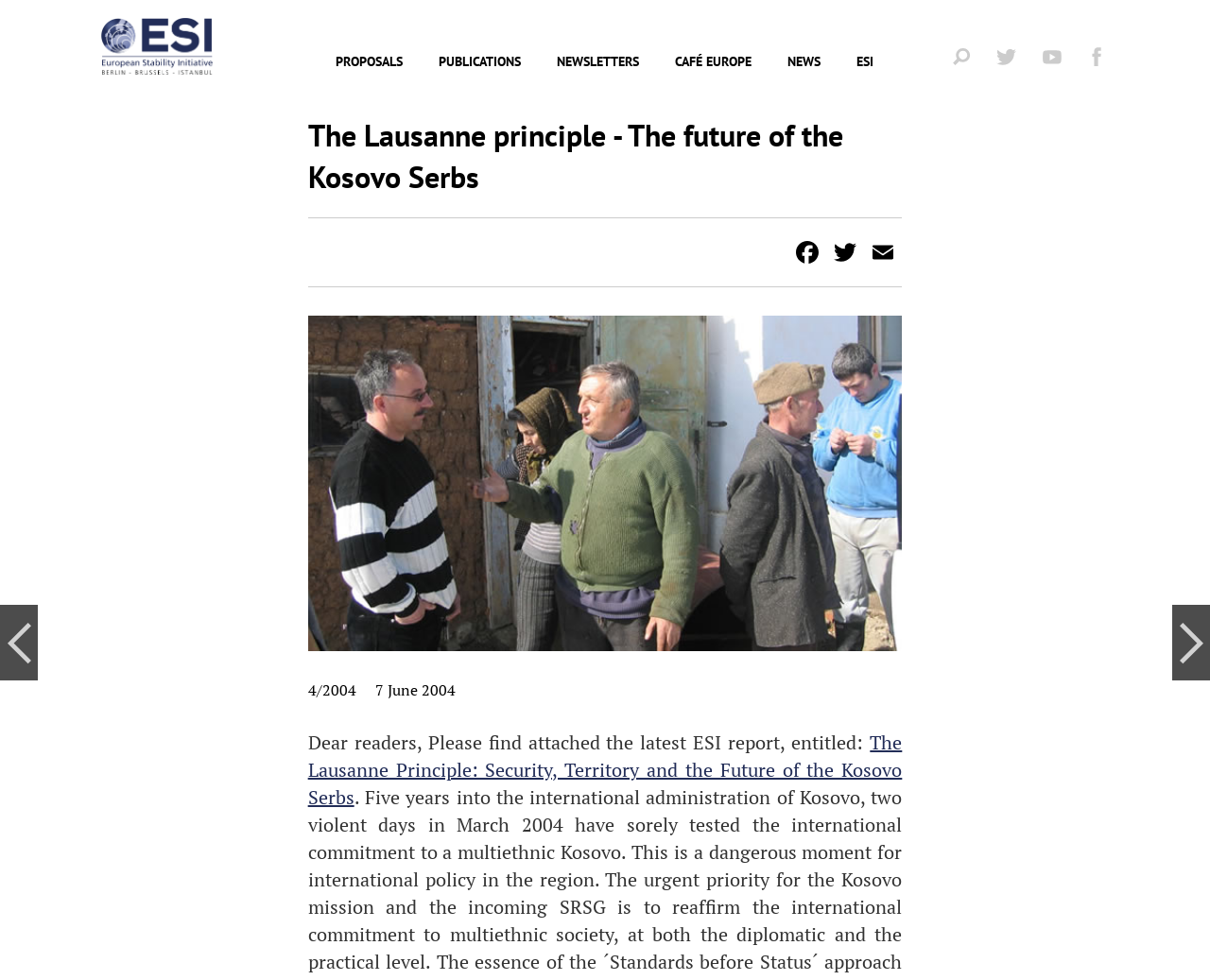Determine the bounding box coordinates for the clickable element to execute this instruction: "go to home page". Provide the coordinates as four float numbers between 0 and 1, i.e., [left, top, right, bottom].

[0.084, 0.018, 0.176, 0.091]